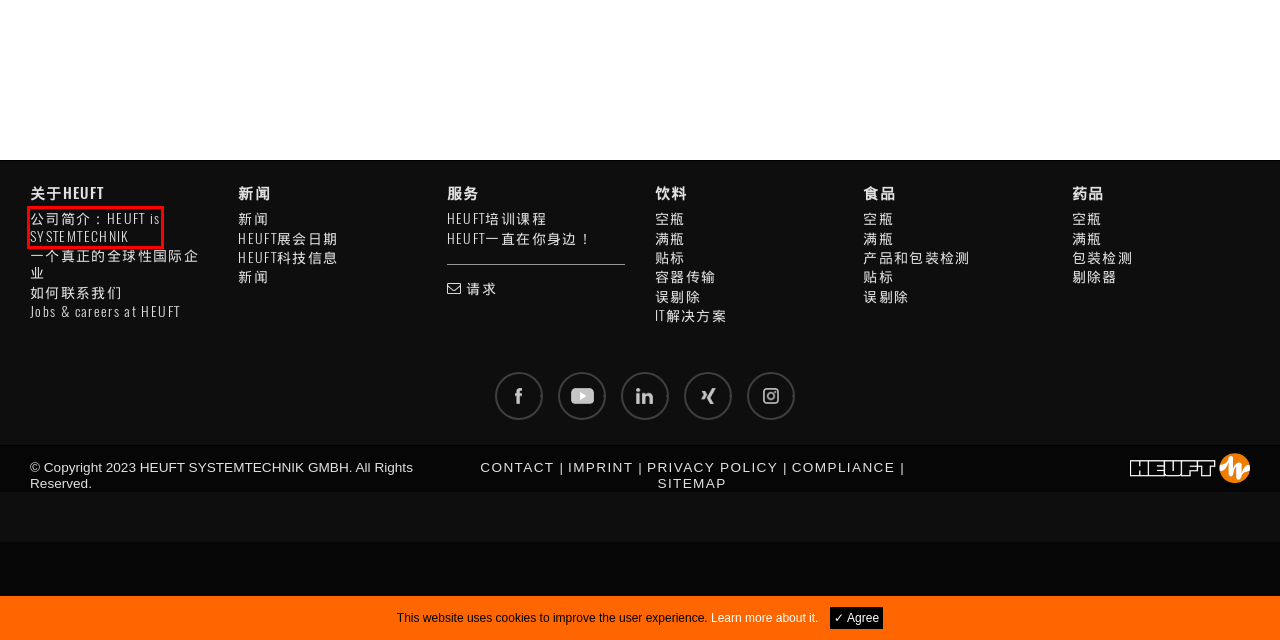Given a screenshot of a webpage featuring a red bounding box, identify the best matching webpage description for the new page after the element within the red box is clicked. Here are the options:
A. HEUFT科技信息
B. 公司简介：HEUFT is SYSTEMTECHNIK
C. Privacy policy
D. Imprint
E. 容器传输
F. 剔除器
G. Contact
H. 产品和包装检测

B